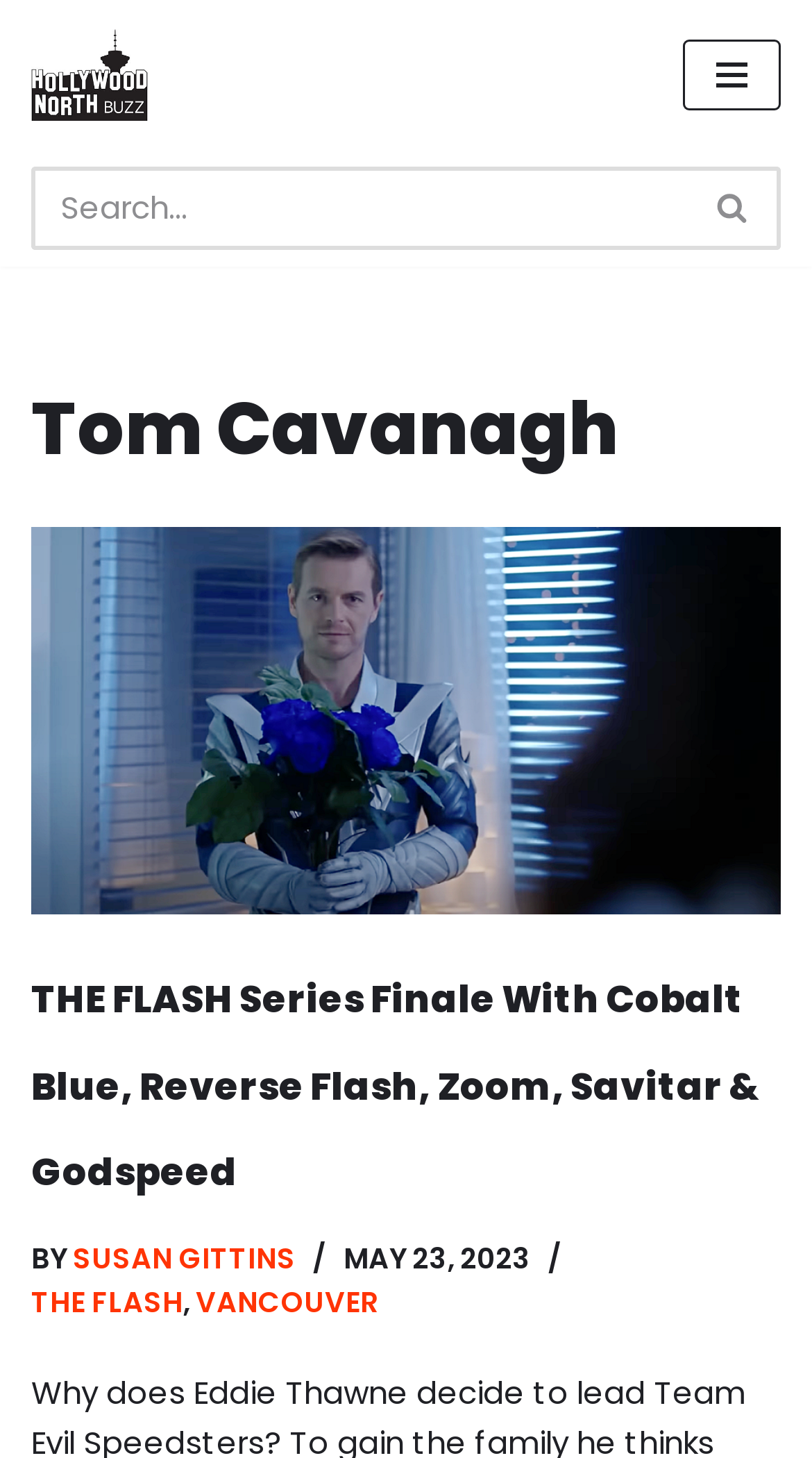From the details in the image, provide a thorough response to the question: What is the name of the TV series in the first article?

By looking at the webpage, I can see that the first article has a heading 'Tom Cavanagh' and a link 'THE FLASH Series Finale With Cobalt Blue, Reverse Flash, Zoom, Savitar & Godspeed'. This suggests that the TV series being referred to is THE FLASH.